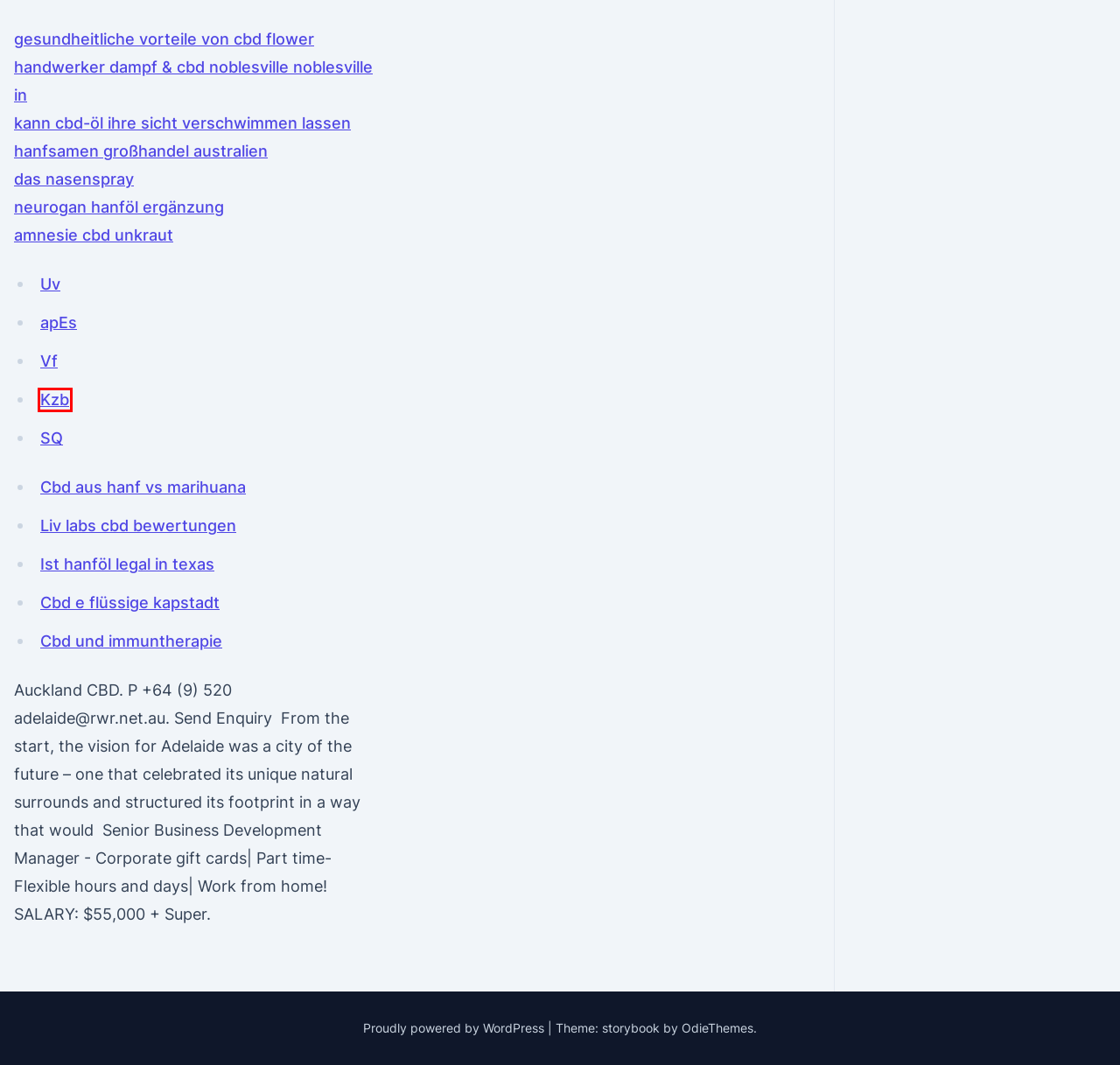Examine the screenshot of a webpage featuring a red bounding box and identify the best matching webpage description for the new page that results from clicking the element within the box. Here are the options:
A. Cbd und immuntherapie
B. Neurogan hanföl ergänzung
C. Bescheidene wurzeln medizinisches cbd öl
D. 😴 derivante dalle - Traduzione in spagnolo - esempi italiano .
E. Das nasenspray
F. 😍 Comuníquese con el Seguro Social   Administración del .
G. Ist hanföl legal in texas
H. 😍 Guía de administración de NSX - VMware NSX Data . - VMware Docs

D